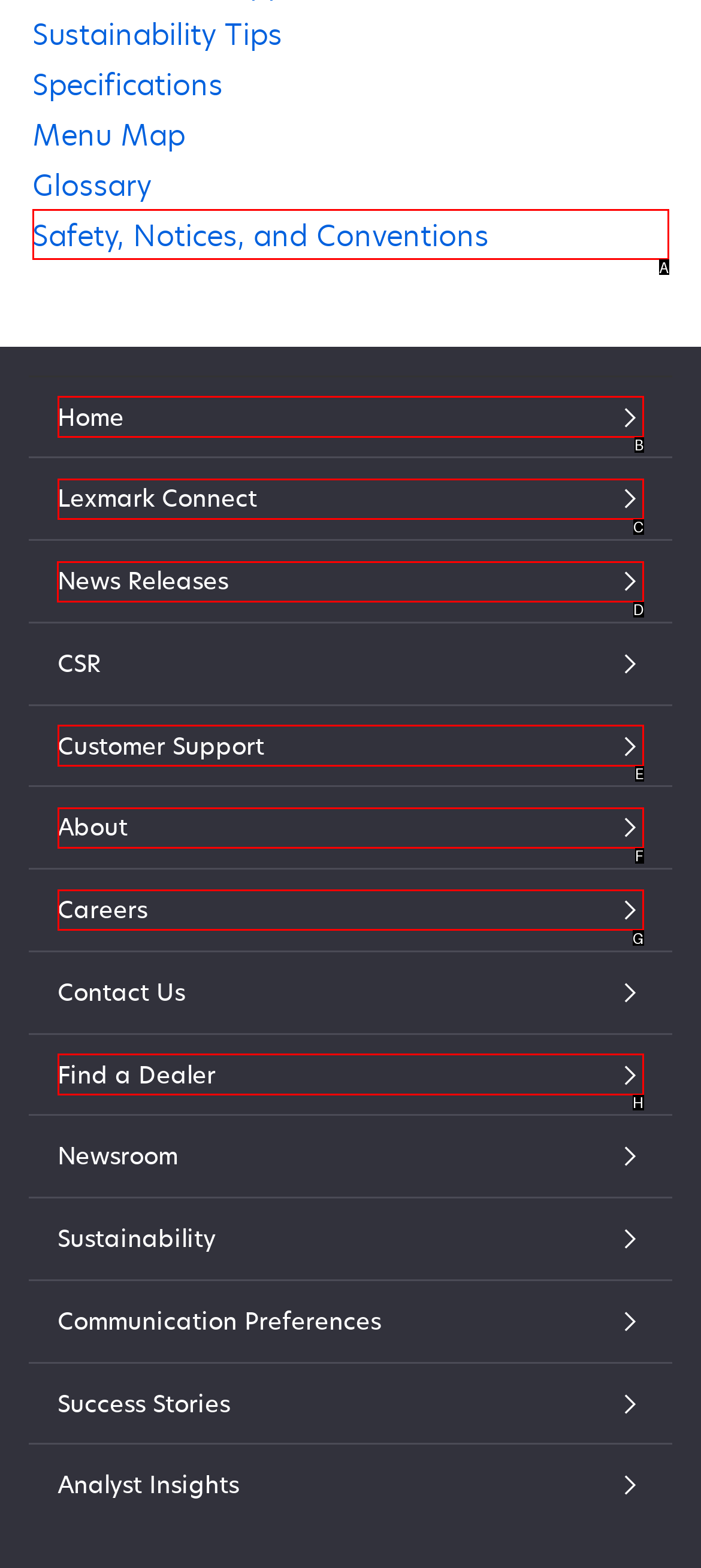Identify the correct UI element to click for the following task: Read News Releases Choose the option's letter based on the given choices.

D